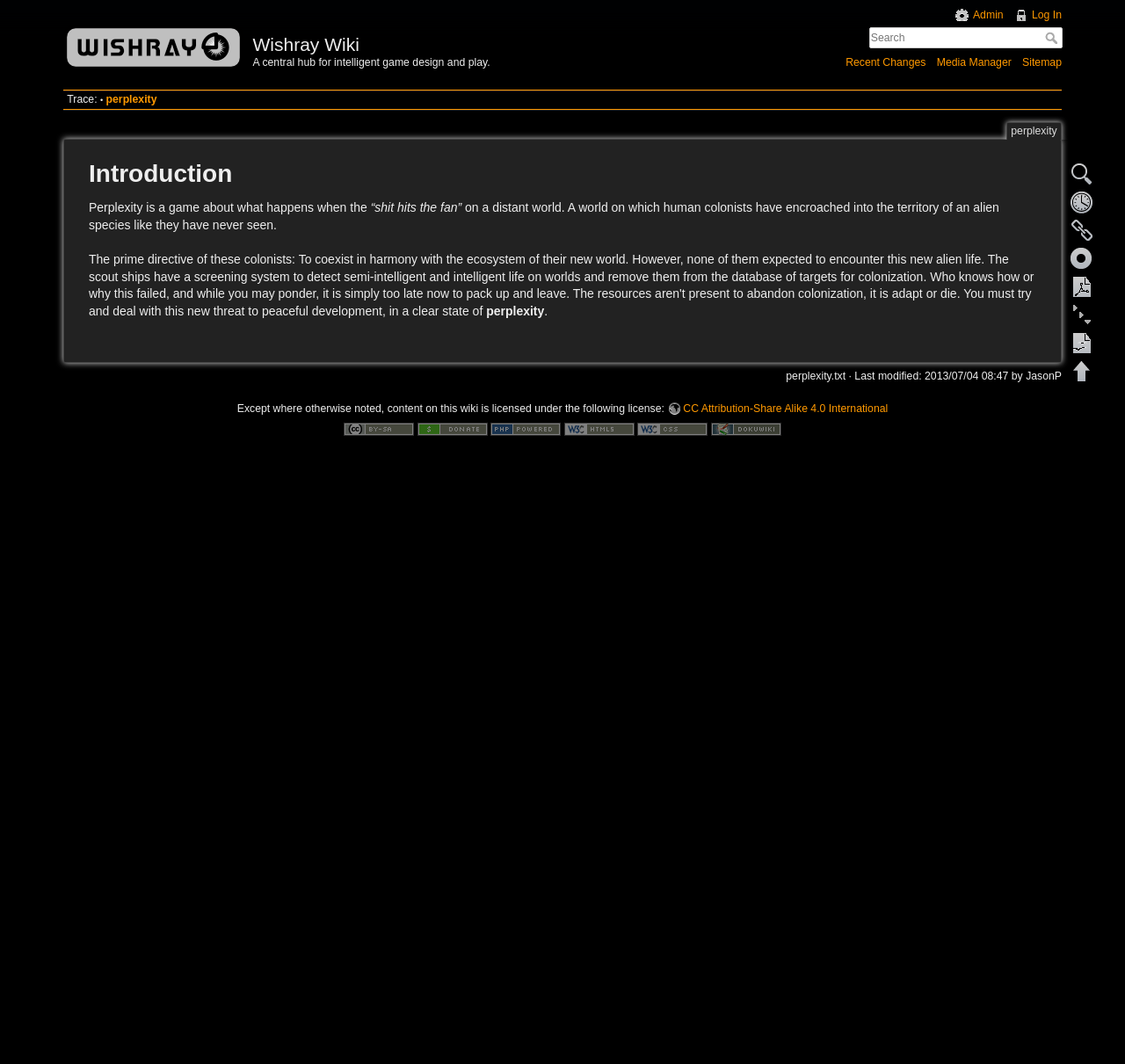Please identify the bounding box coordinates of the element's region that should be clicked to execute the following instruction: "contact us". The bounding box coordinates must be four float numbers between 0 and 1, i.e., [left, top, right, bottom].

None